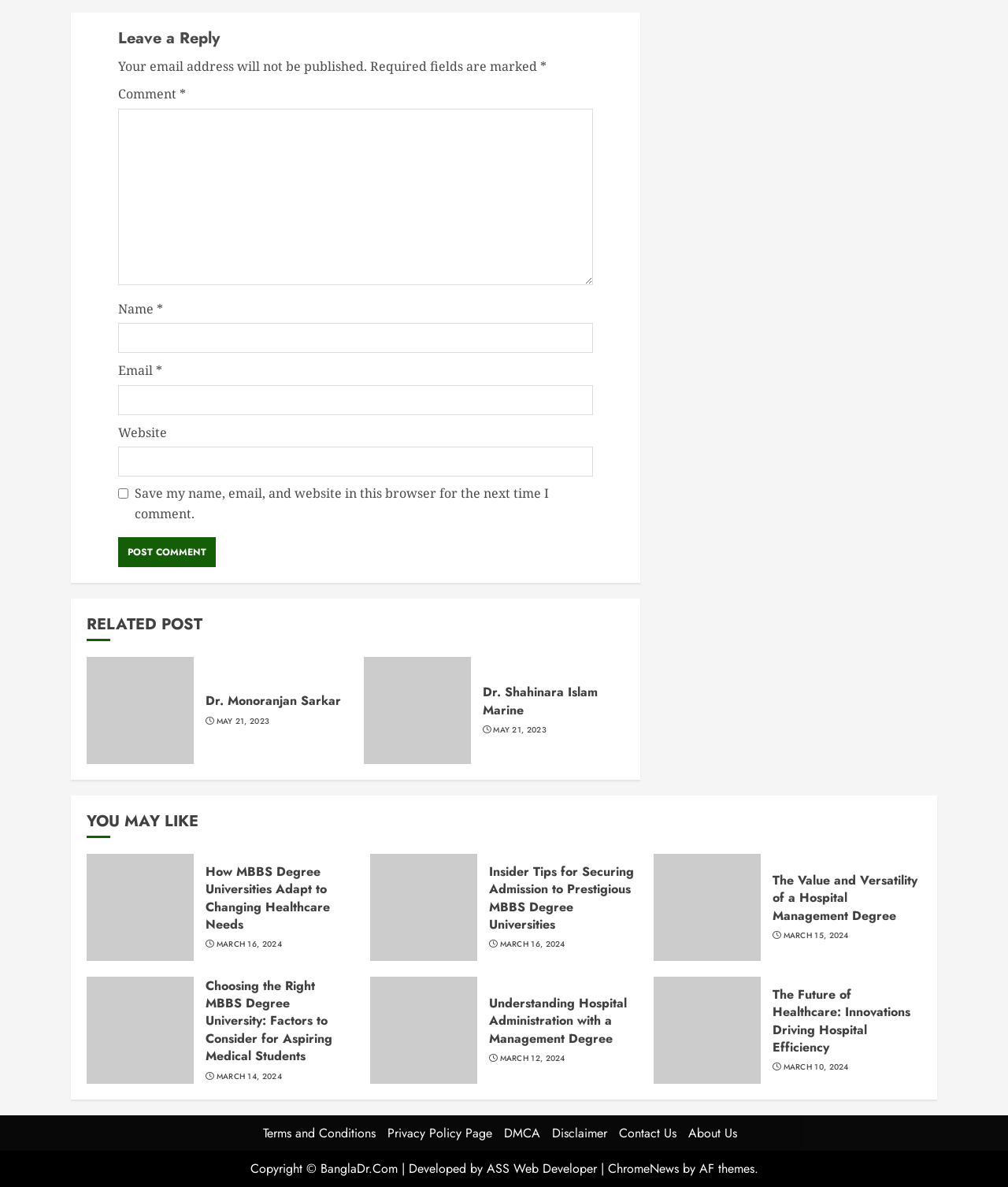Provide a brief response to the question below using a single word or phrase: 
What is the copyright information at the bottom of the page?

Copyright BanglaDr.Com